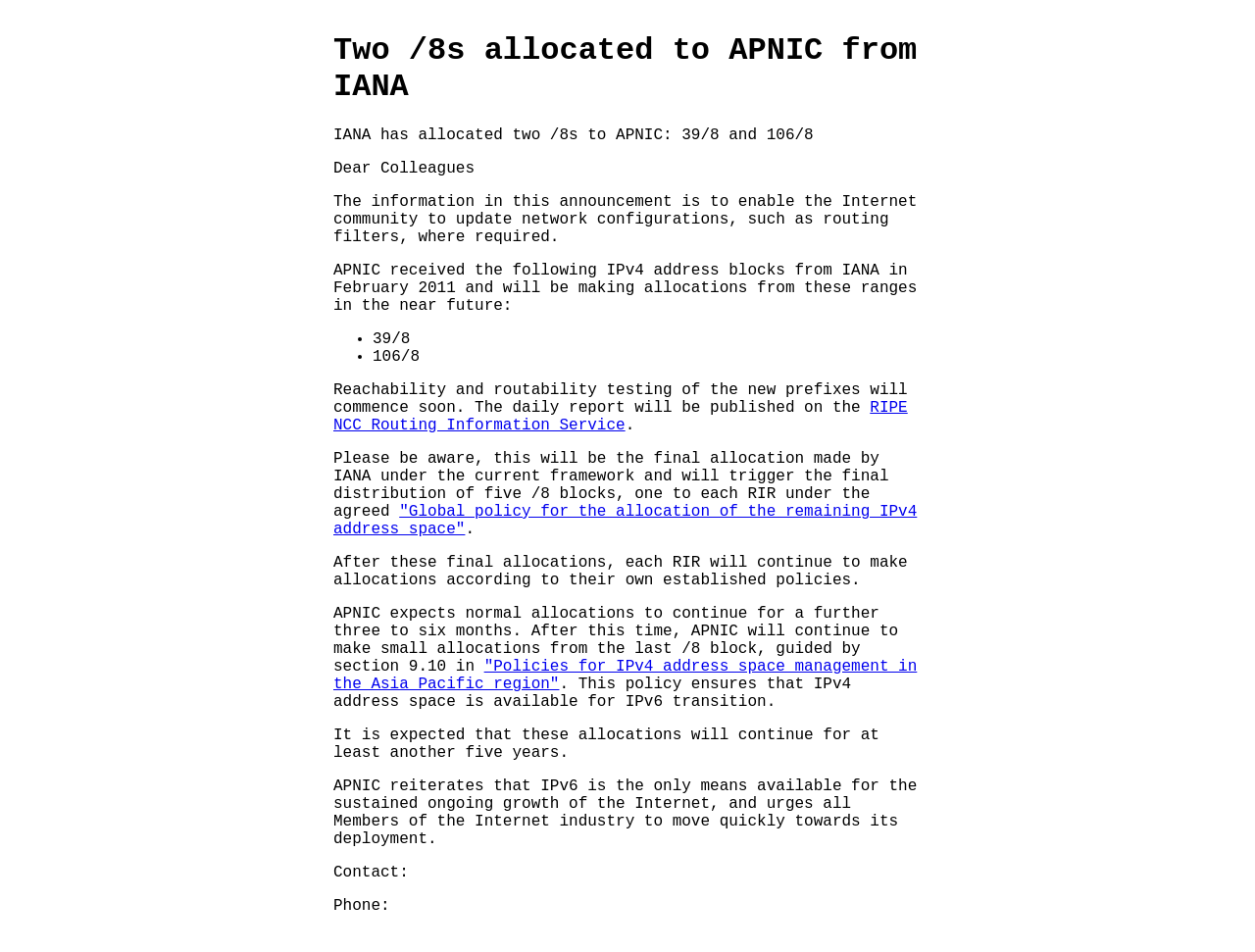Analyze the image and provide a detailed answer to the question: What is the recommended action for the Internet industry?

The text urges all Members of the Internet industry to move quickly towards the deployment of IPv6, as it is the only means available for the sustained ongoing growth of the Internet.